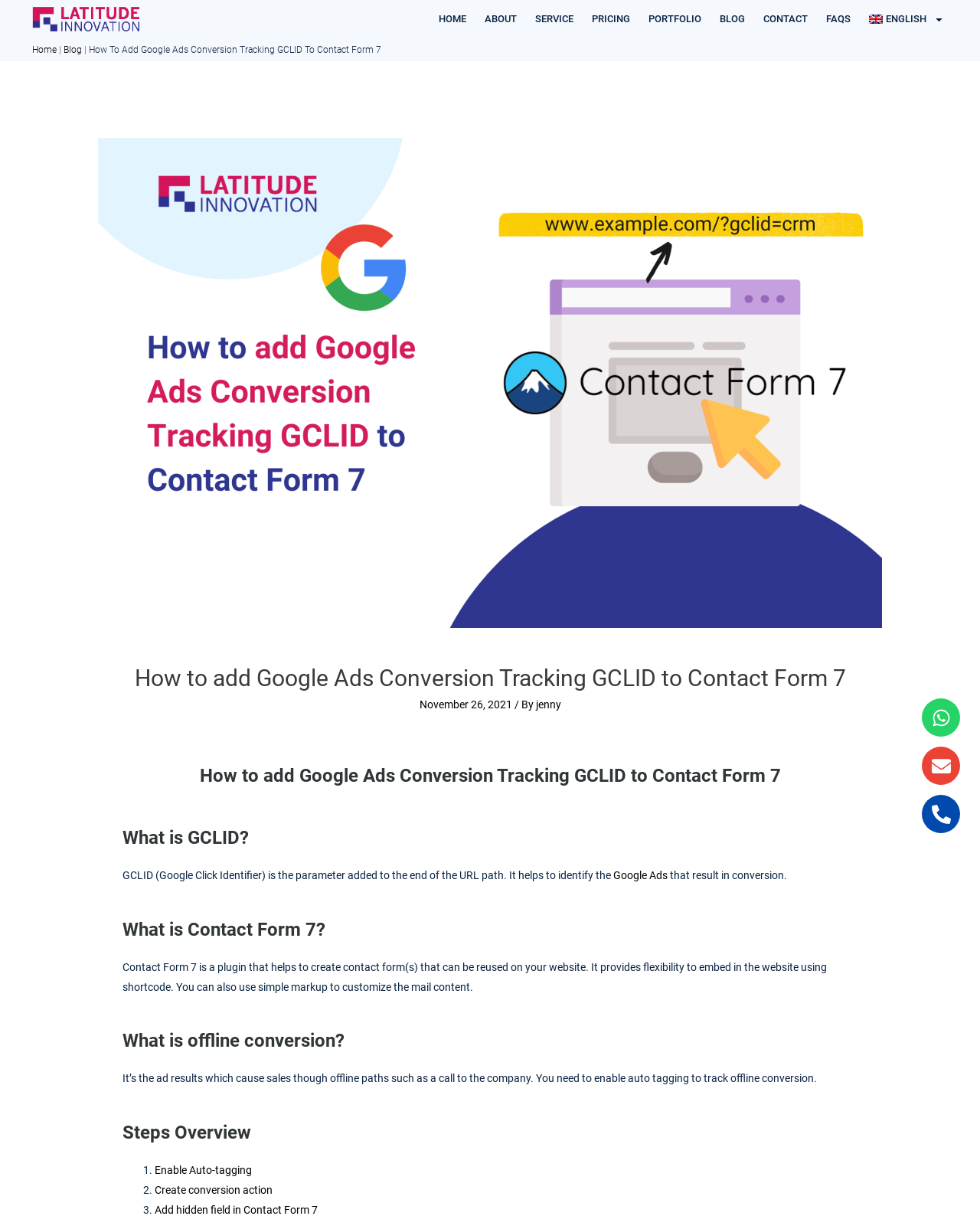How many steps are there to add Google Ads Conversion Tracking GCLID to Contact Form 7?
Examine the image closely and answer the question with as much detail as possible.

I looked at the headings under 'Steps Overview' and counted the number of steps, which are 4.